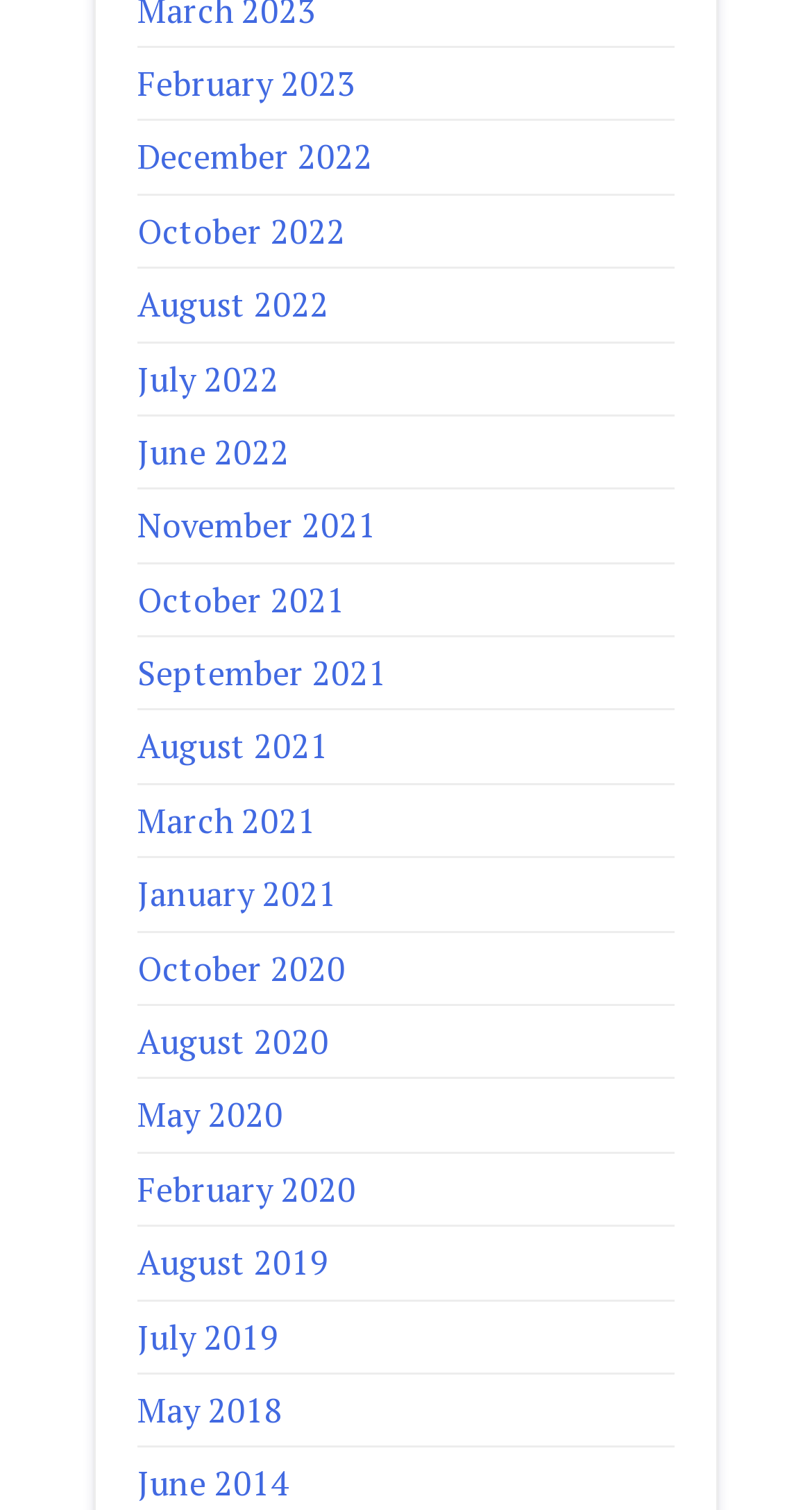Use one word or a short phrase to answer the question provided: 
How many links are from the year 2021?

4